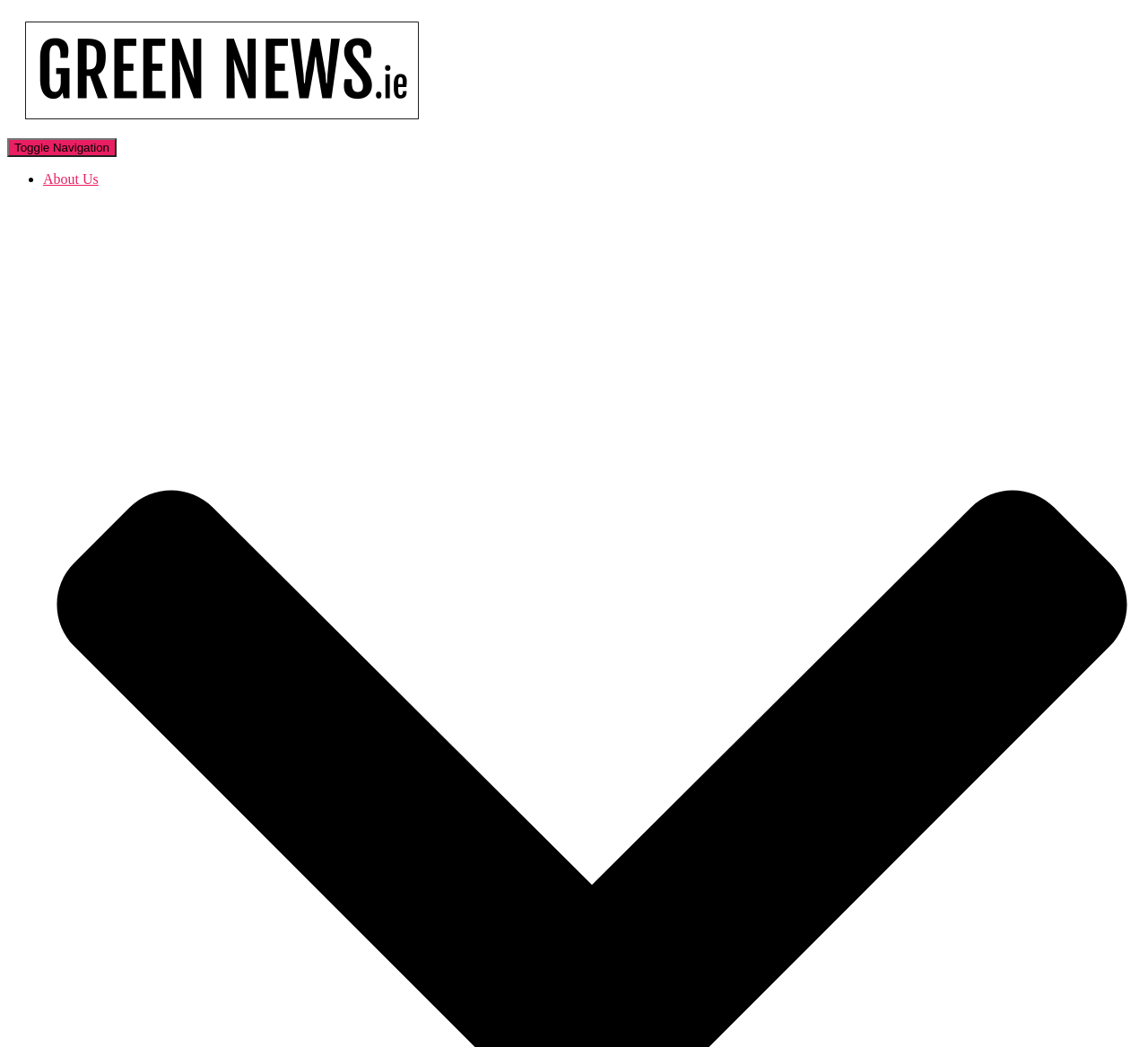Your task is to find and give the main heading text of the webpage.

Invasive species and diseases threat to native Crayfish